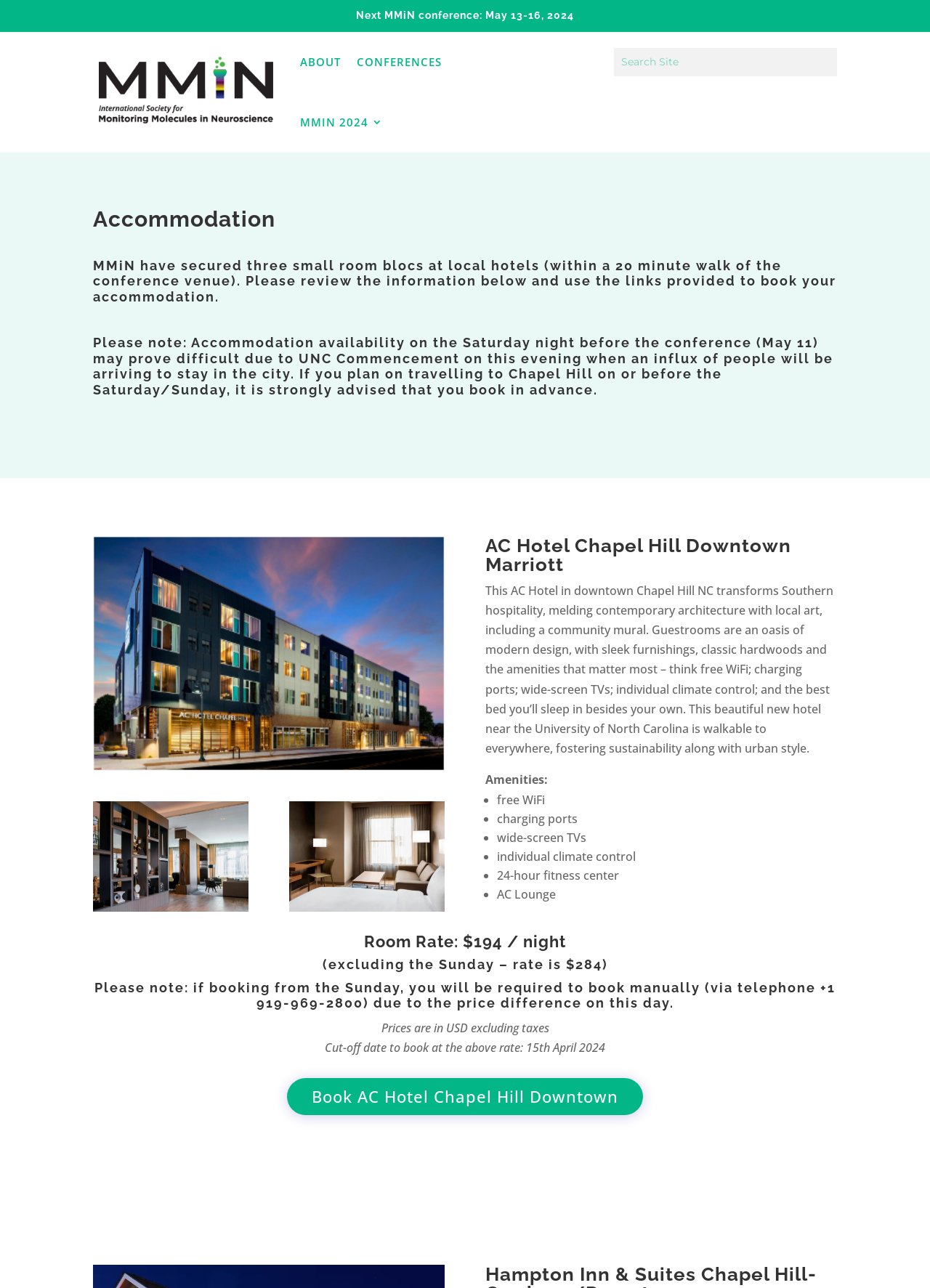Respond to the following question with a brief word or phrase:
What is the room rate for Sunday?

$284